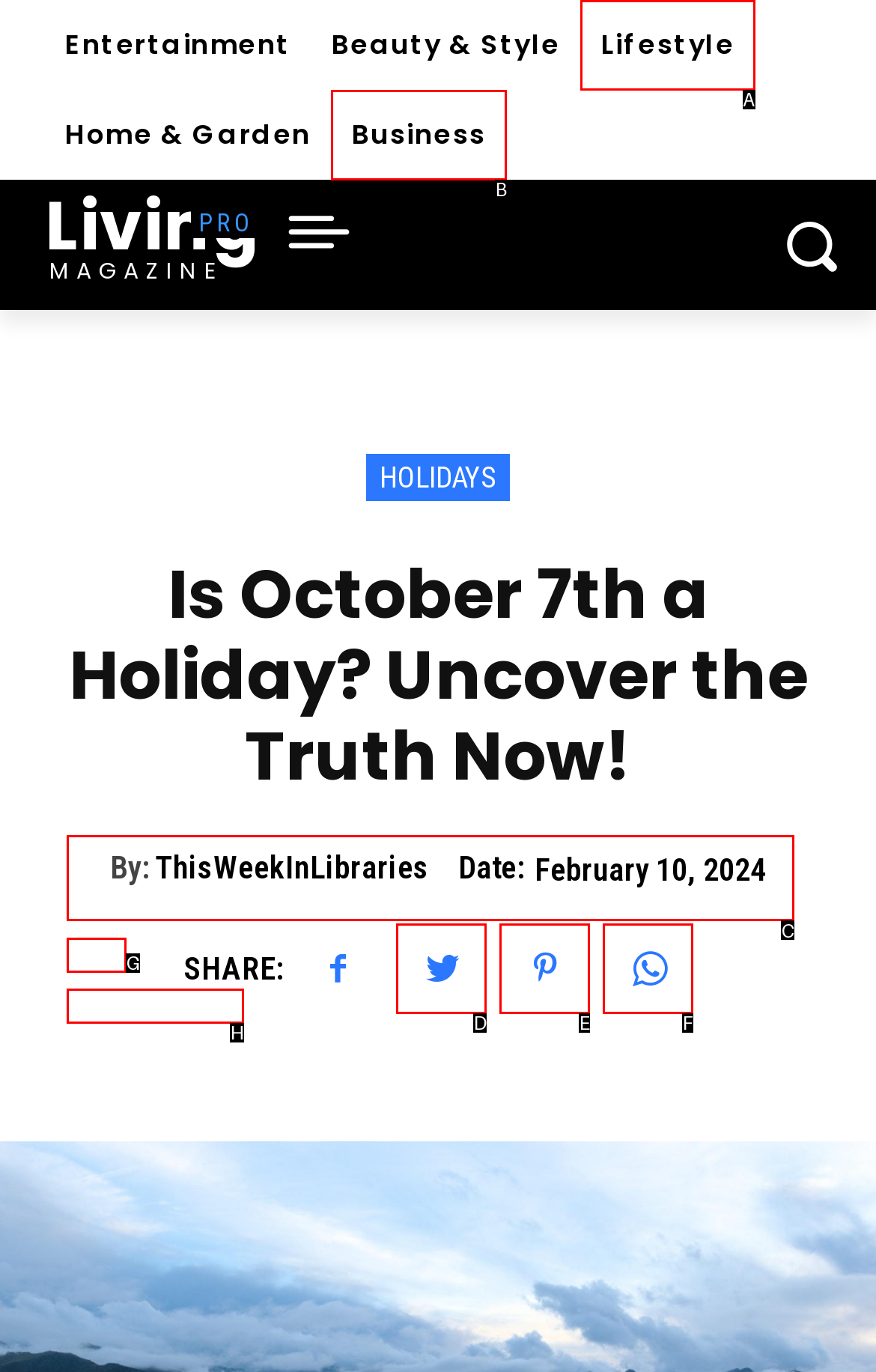Examine the description: Lifestyle and indicate the best matching option by providing its letter directly from the choices.

A